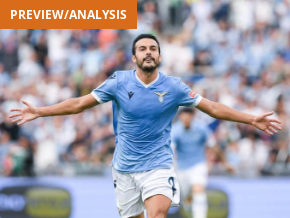Respond to the question below with a single word or phrase: What color is Lazio's home kit?

Sky blue